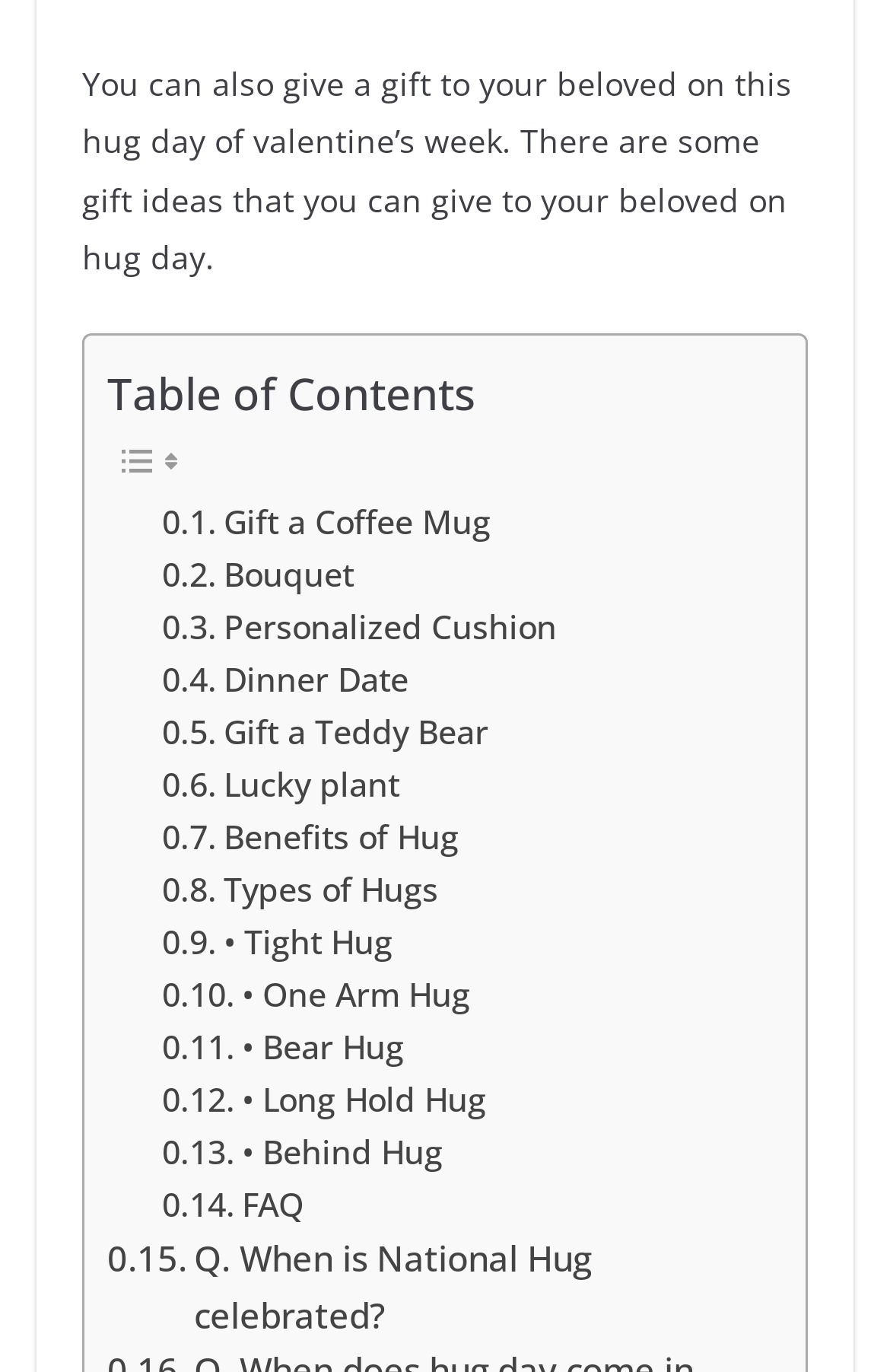Specify the bounding box coordinates for the region that must be clicked to perform the given instruction: "Click on the link to gift a coffee mug".

[0.182, 0.36, 0.551, 0.399]